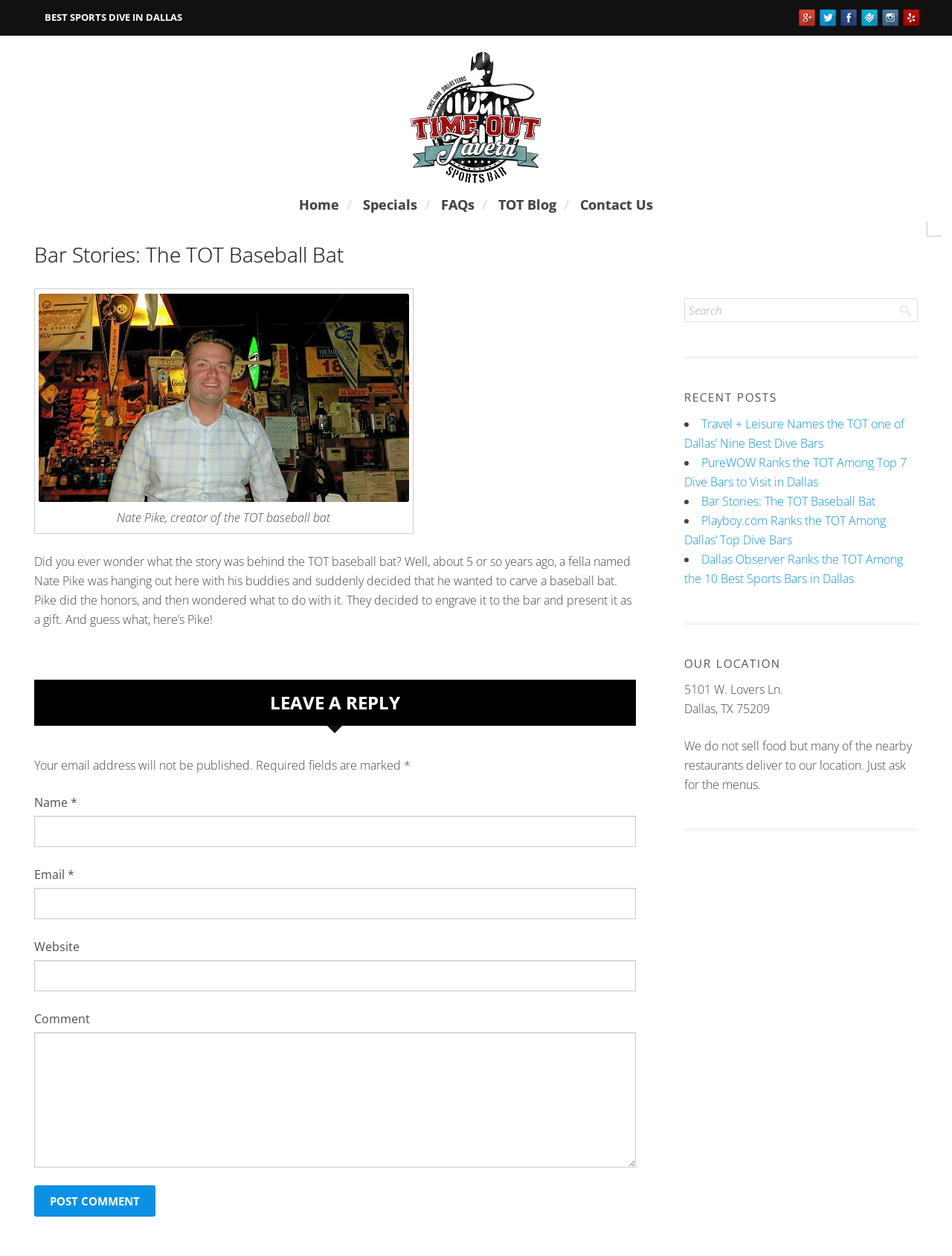What can be delivered to the sports bar?
From the image, respond using a single word or phrase.

Food from nearby restaurants